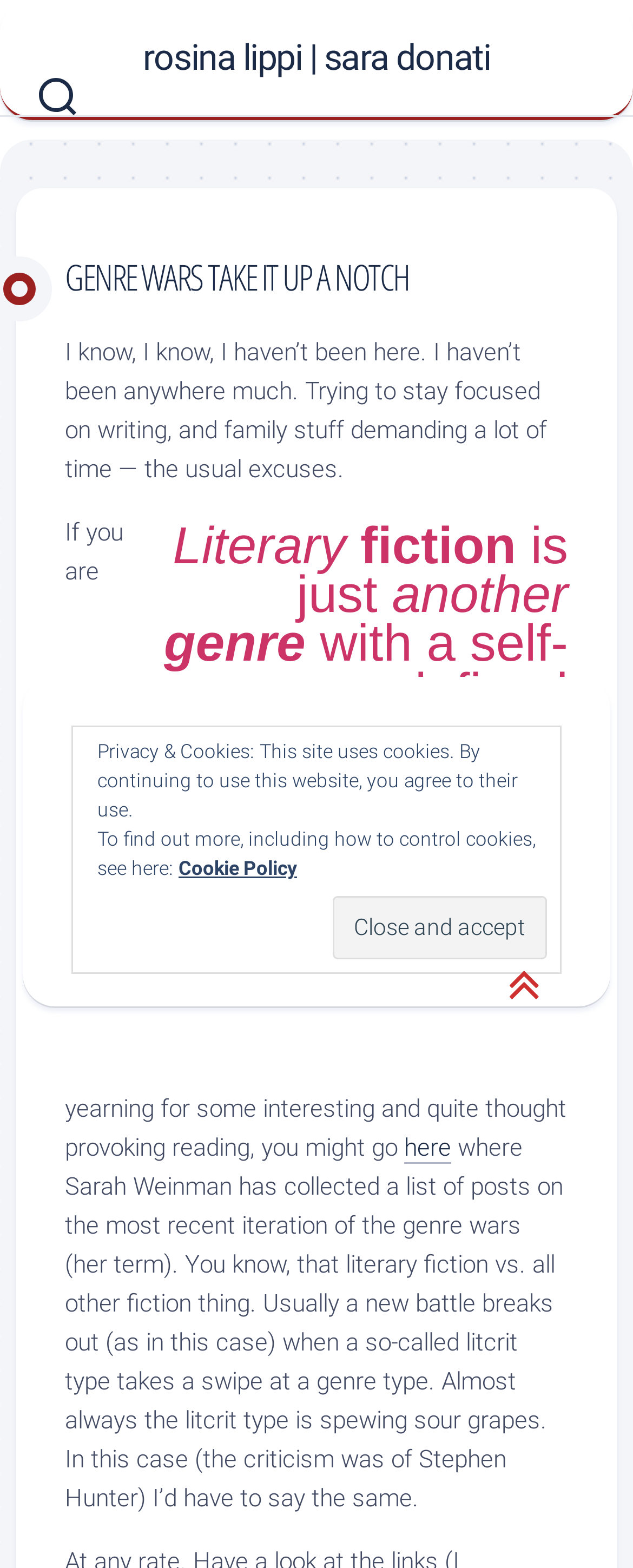Determine the heading of the webpage and extract its text content.

GENRE WARS TAKE IT UP A NOTCH